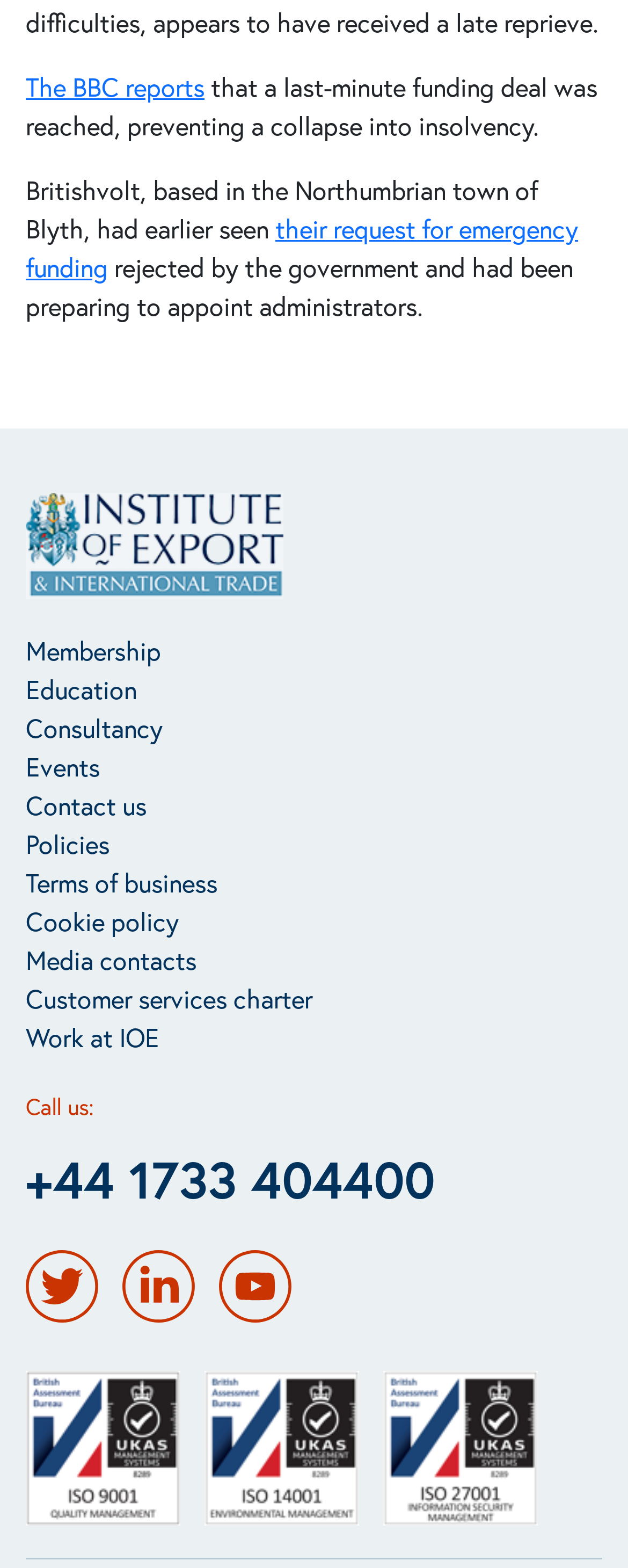What is the name of the logo?
Refer to the screenshot and deliver a thorough answer to the question presented.

The logo is named 'IOE Logo', which is located at the top of the webpage and has an image associated with it.